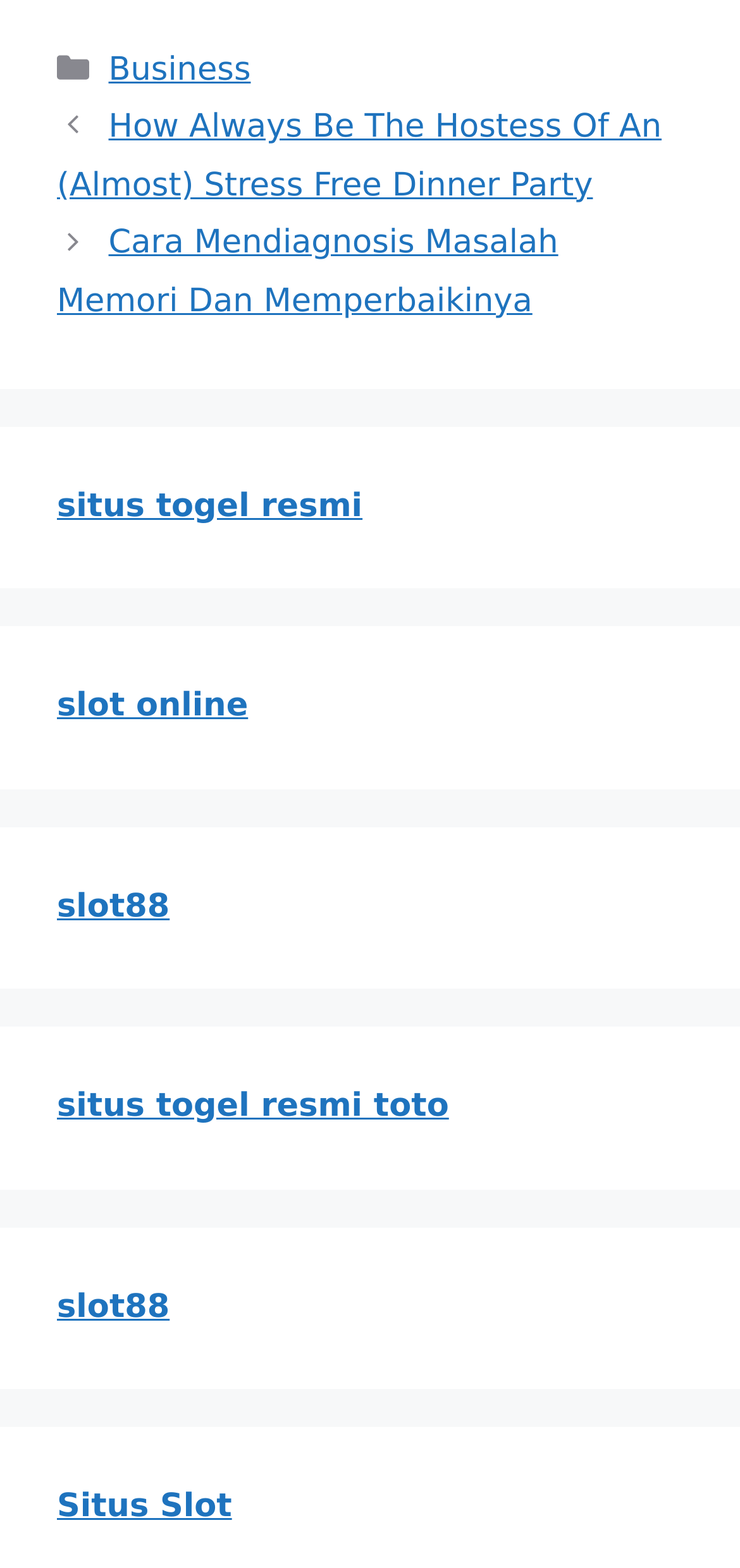Can you determine the bounding box coordinates of the area that needs to be clicked to fulfill the following instruction: "Visit 'situs togel resmi' website"?

[0.077, 0.31, 0.49, 0.335]